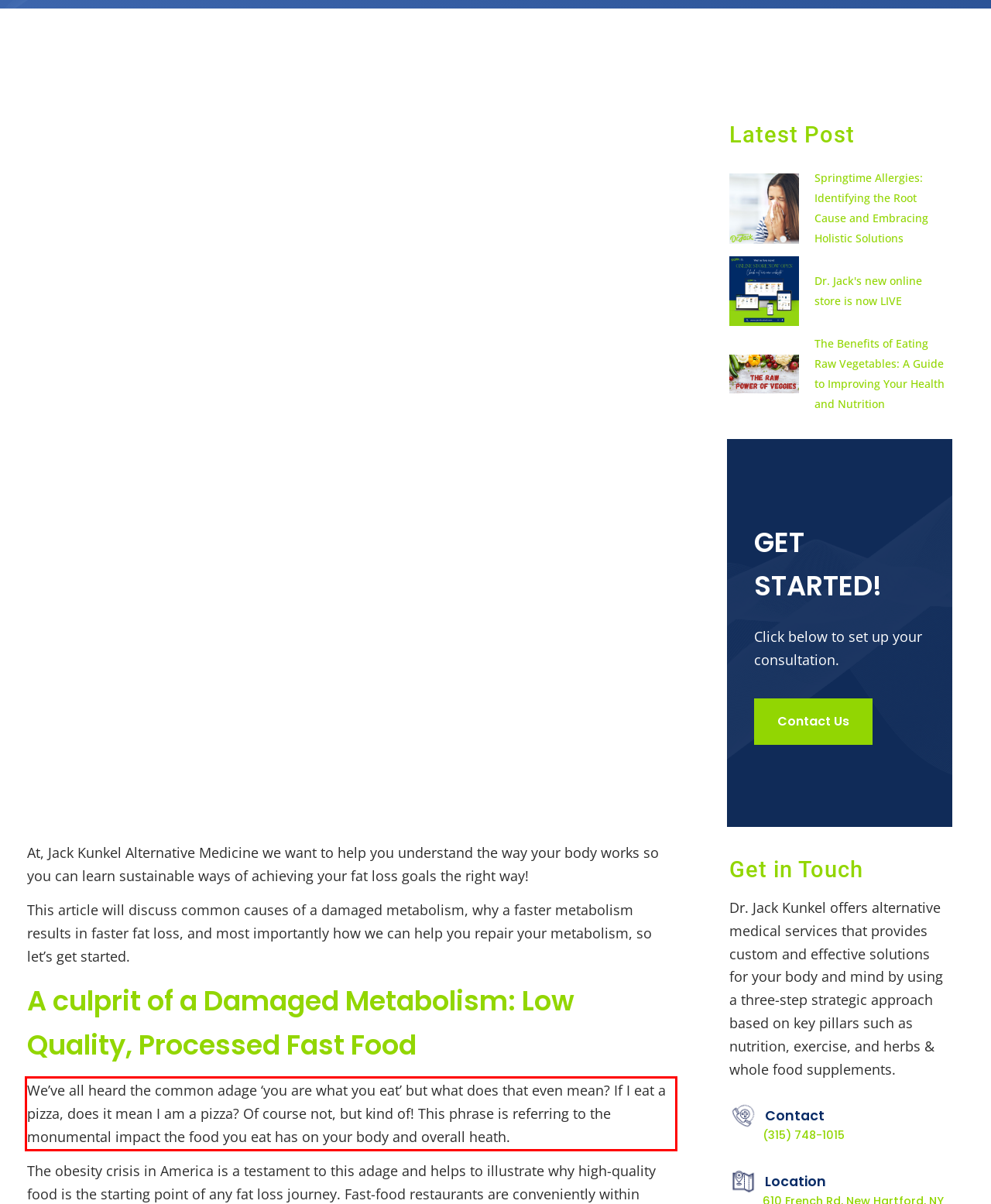Please extract the text content from the UI element enclosed by the red rectangle in the screenshot.

We’ve all heard the common adage ‘you are what you eat’ but what does that even mean? If I eat a pizza, does it mean I am a pizza? Of course not, but kind of! This phrase is referring to the monumental impact the food you eat has on your body and overall heath.